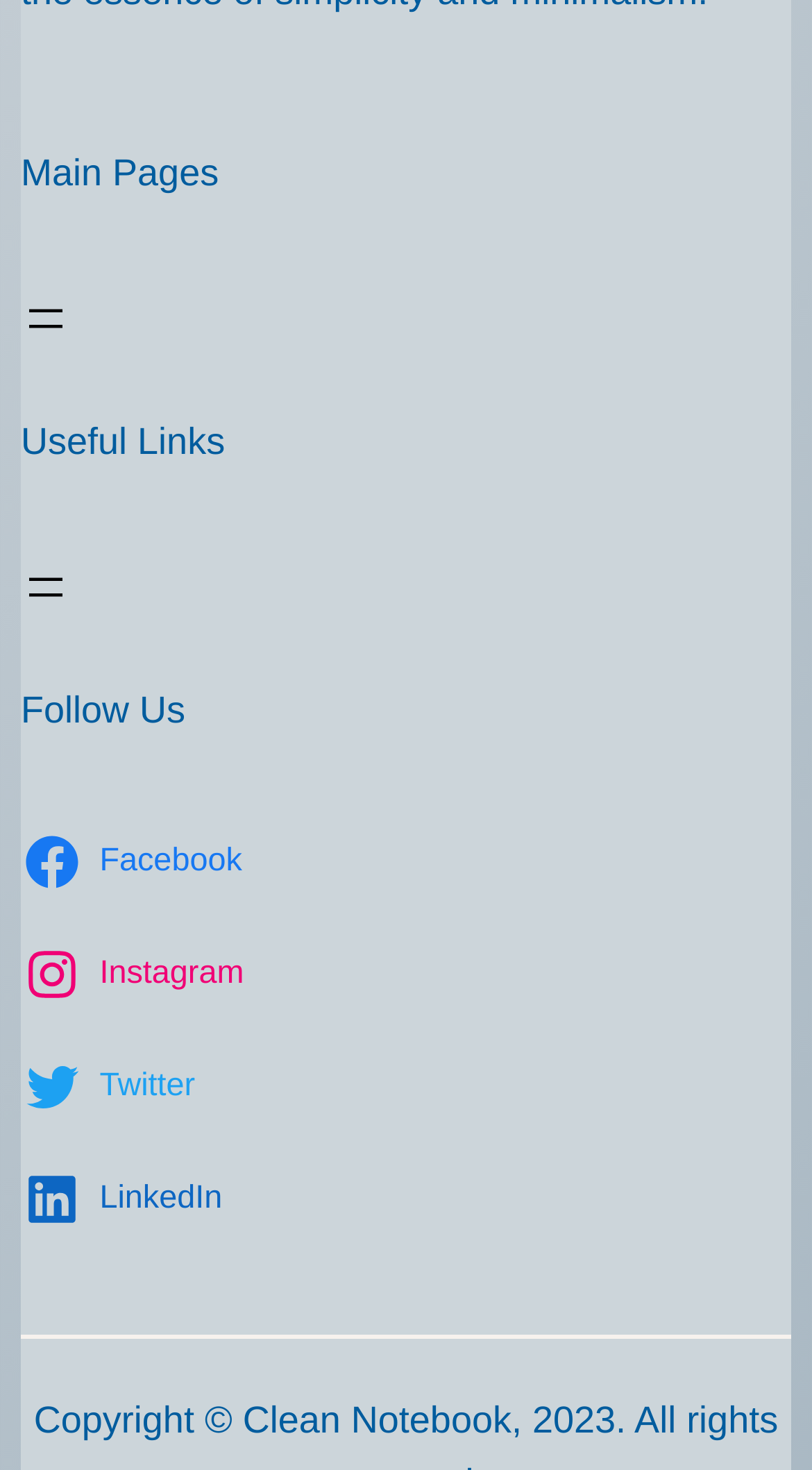Respond to the question below with a single word or phrase:
How many navigation menus are there?

2